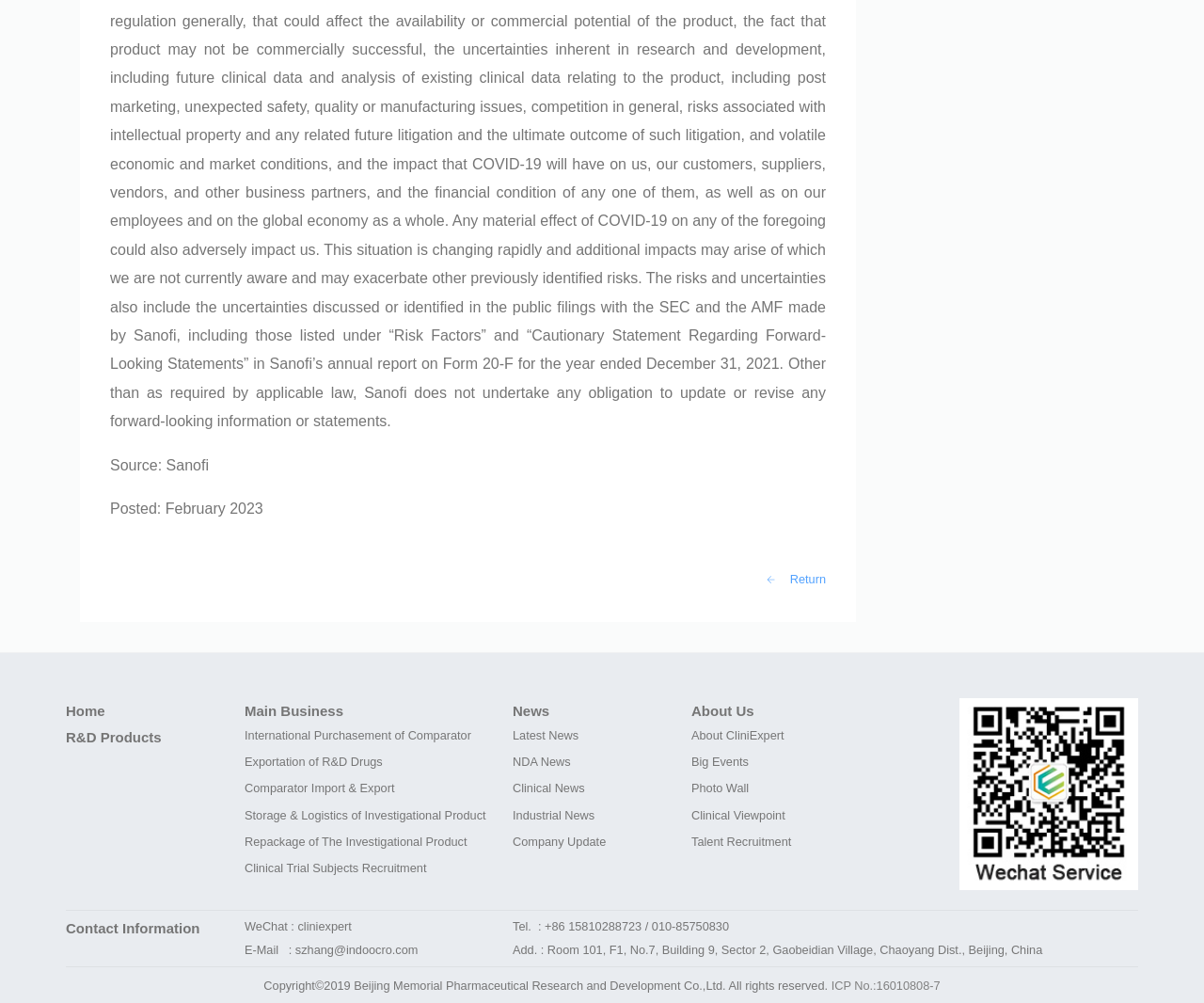What is the location of the company?
Can you offer a detailed and complete answer to this question?

The location of the company is Beijing, China, as indicated by the address 'Room 101, F1, No.7, Building 9, Sector 2, Gaobeidian Village, Chaoyang Dist., Beijing, China' in the Contact Information section.